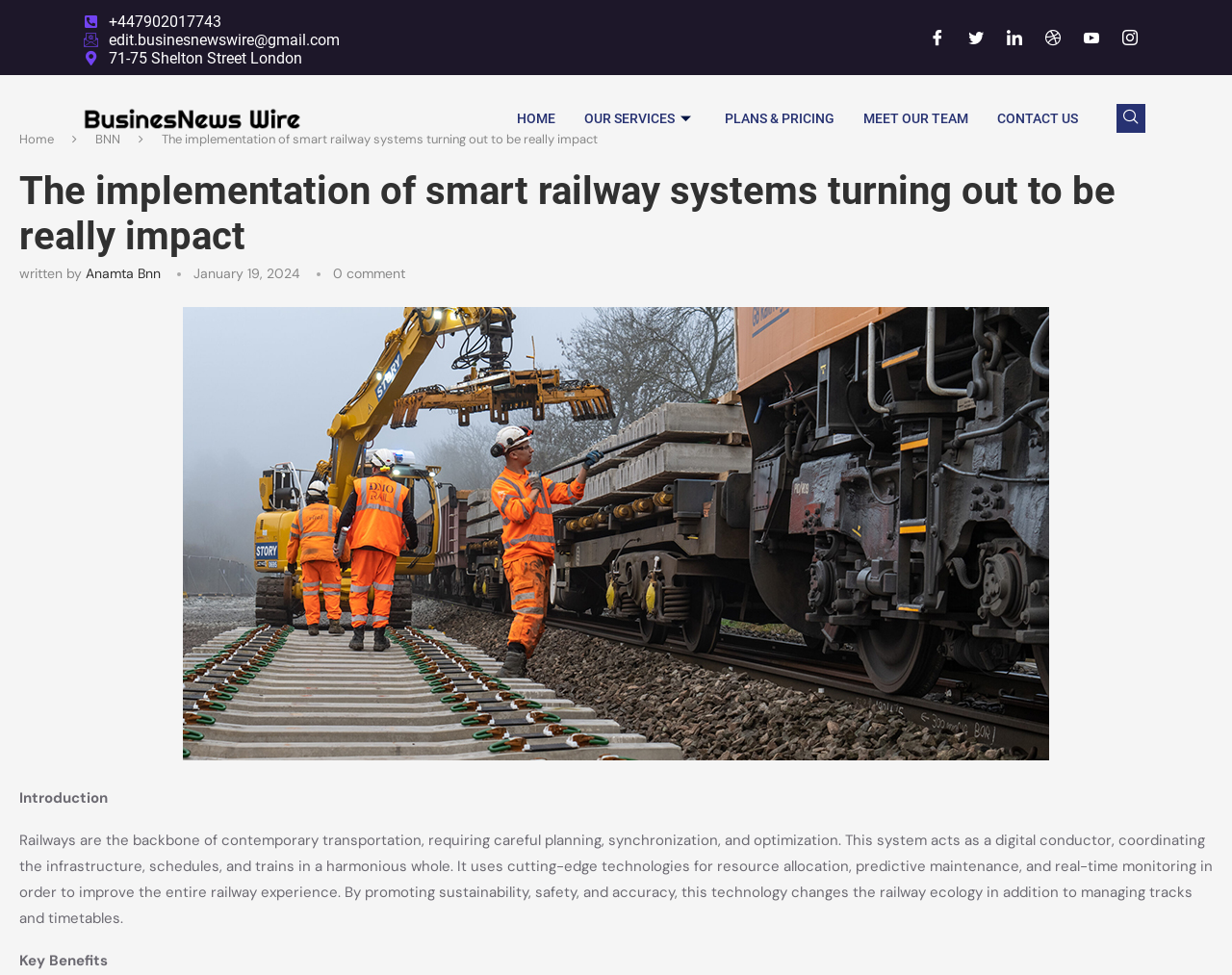Refer to the screenshot and give an in-depth answer to this question: What is the date of the article?

The date of the article can be found in the section below the main heading, where it is written as 'January 19, 2024'.